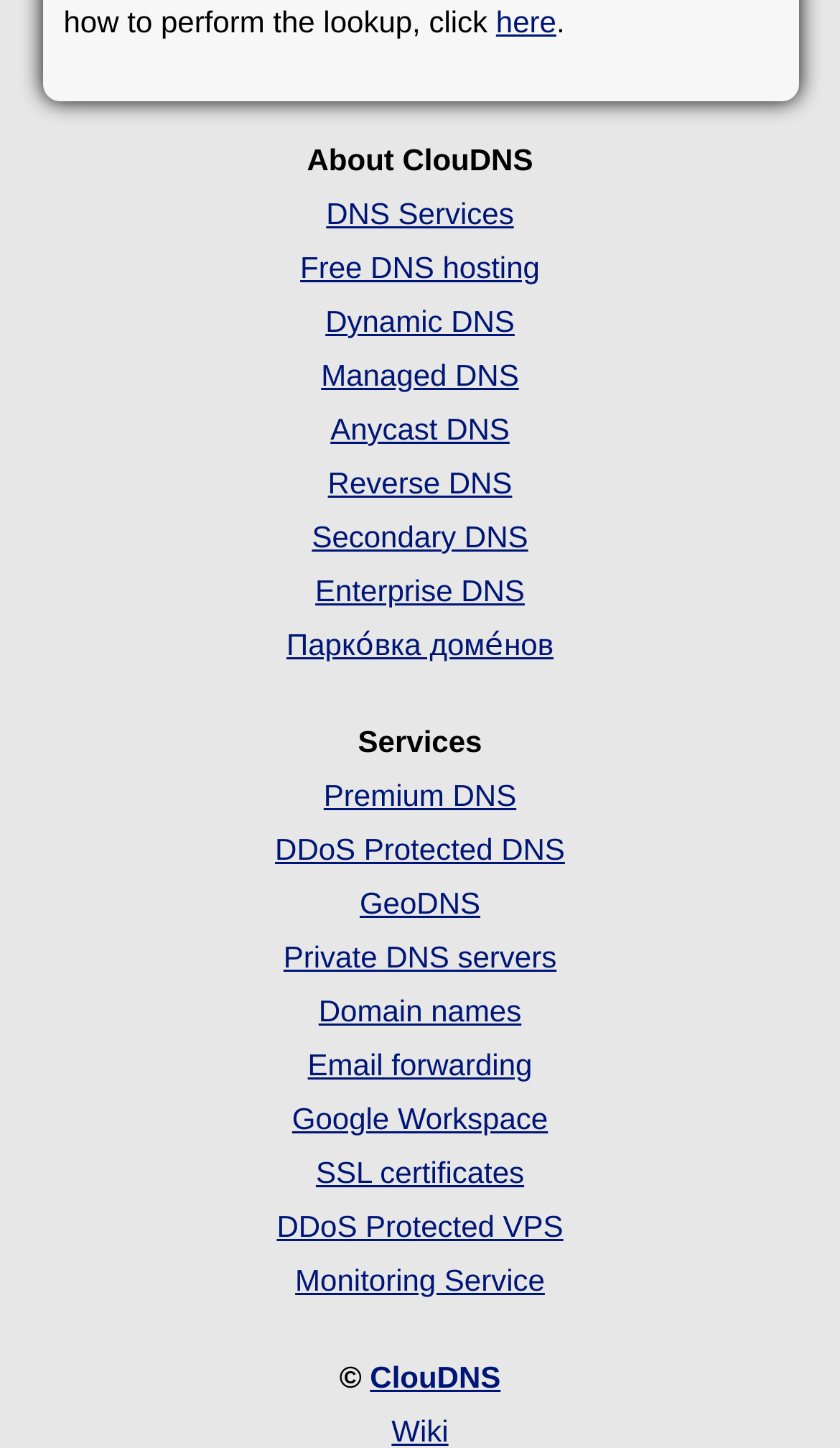Identify the bounding box coordinates of the section to be clicked to complete the task described by the following instruction: "learn about ClouDNS". The coordinates should be four float numbers between 0 and 1, formatted as [left, top, right, bottom].

[0.365, 0.098, 0.635, 0.122]